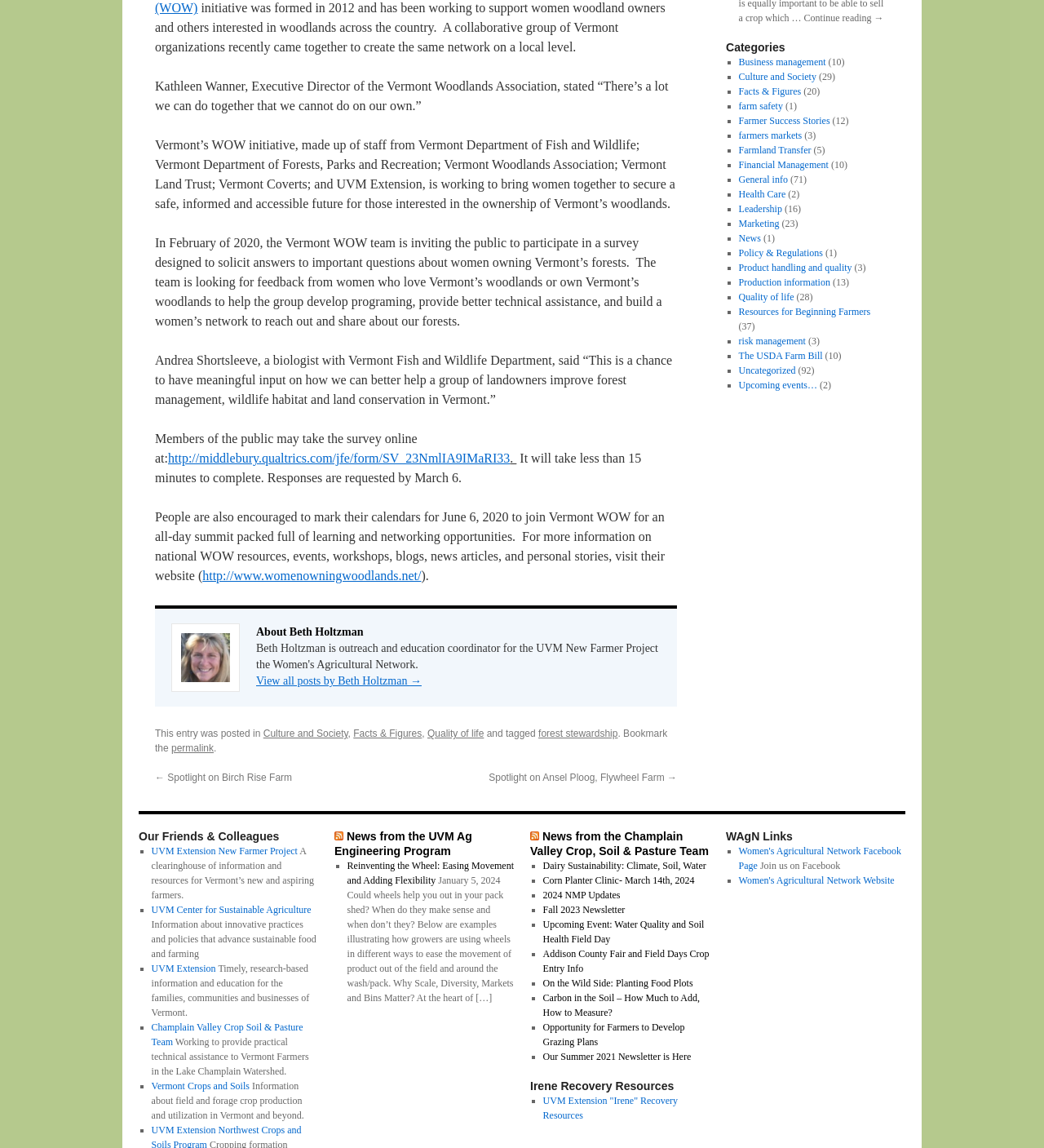Locate the bounding box coordinates of the area that needs to be clicked to fulfill the following instruction: "Read more about Culture and Society". The coordinates should be in the format of four float numbers between 0 and 1, namely [left, top, right, bottom].

[0.252, 0.634, 0.333, 0.644]